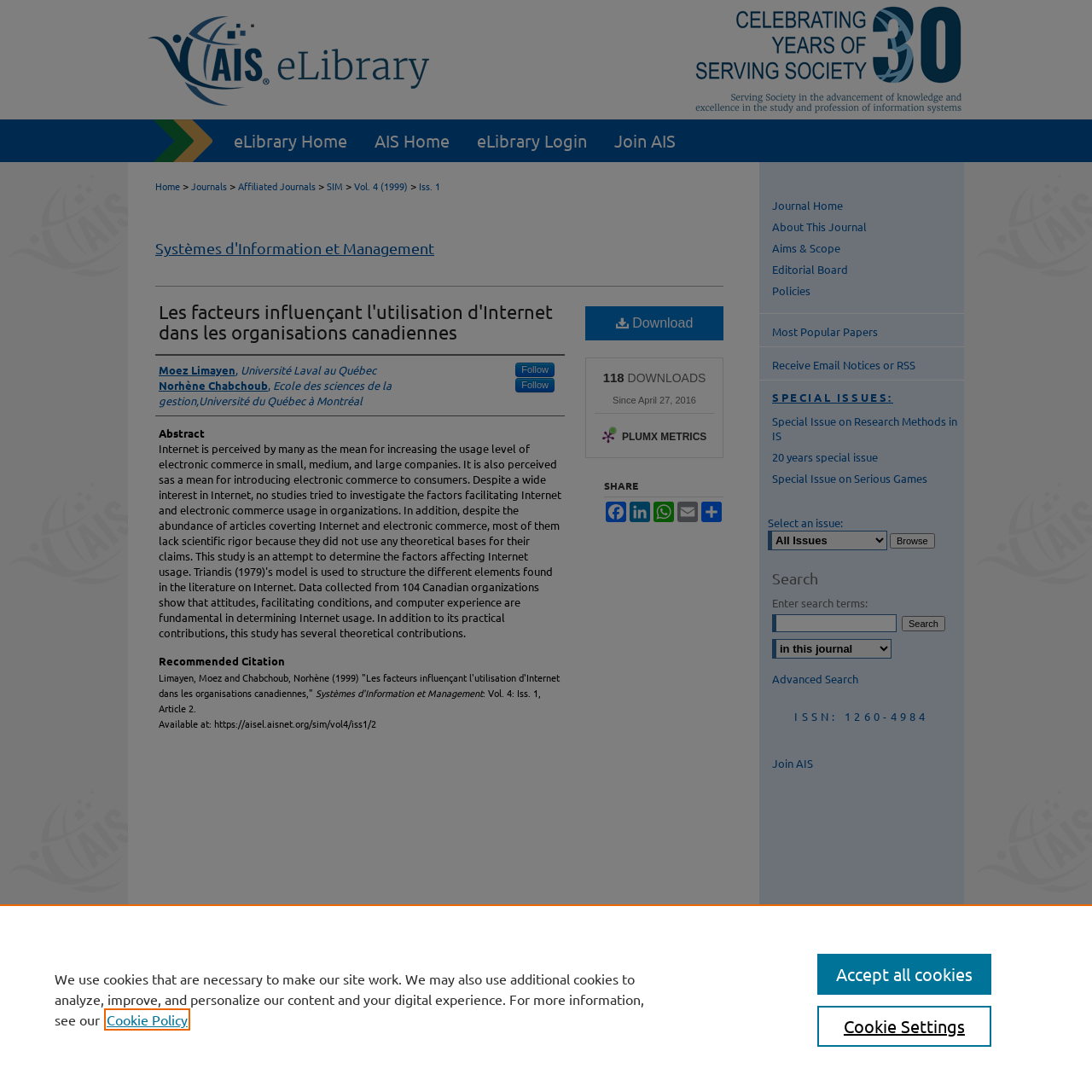Identify the bounding box coordinates of the HTML element based on this description: "AIS Home".

[0.33, 0.109, 0.424, 0.148]